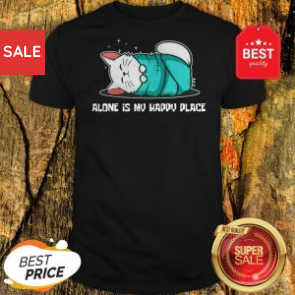Use a single word or phrase to respond to the question:
What is the background of the shirt?

textured wood